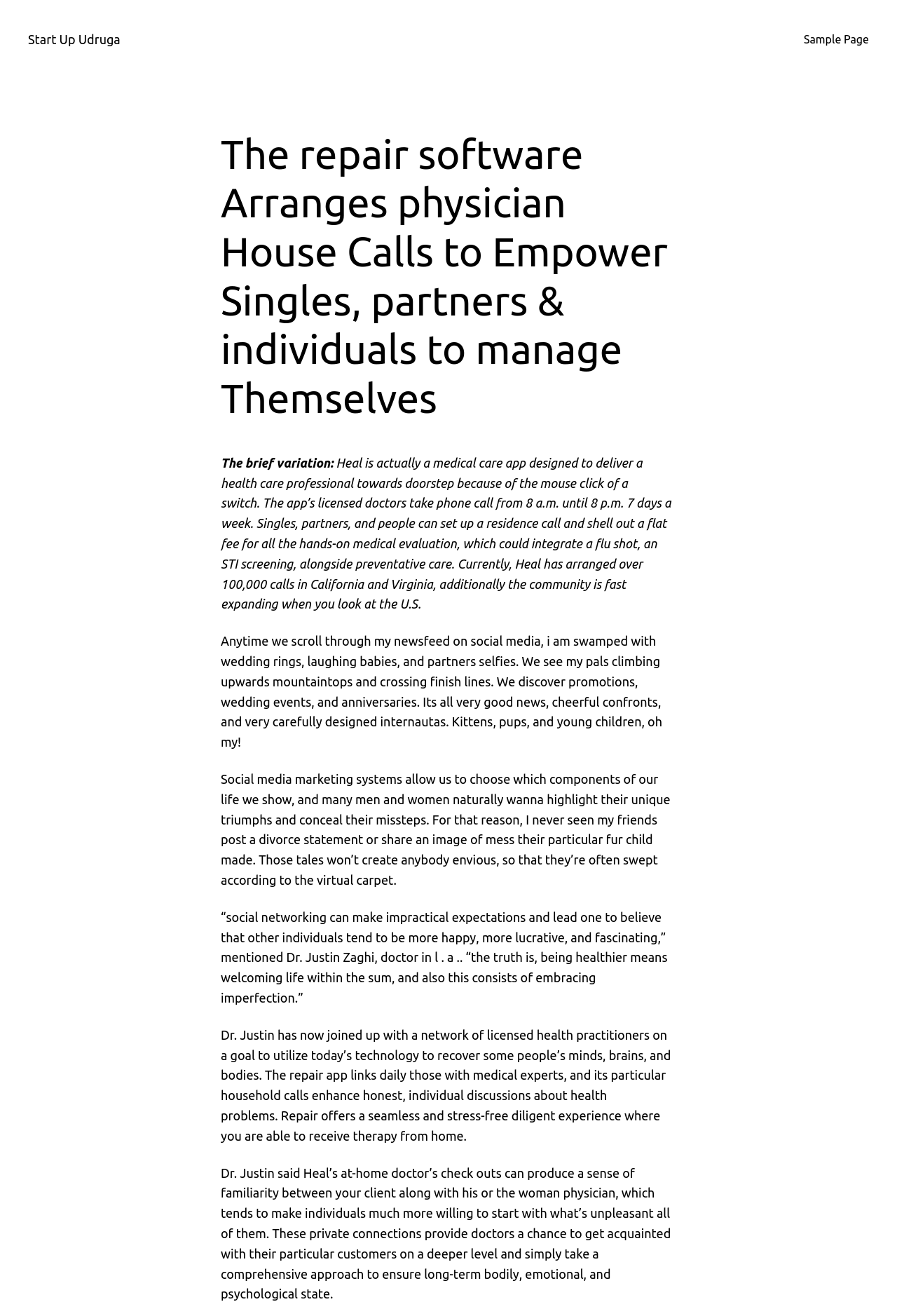Provide a brief response to the question below using a single word or phrase: 
What is the purpose of the Heal app?

Deliver healthcare professionals to doorstep